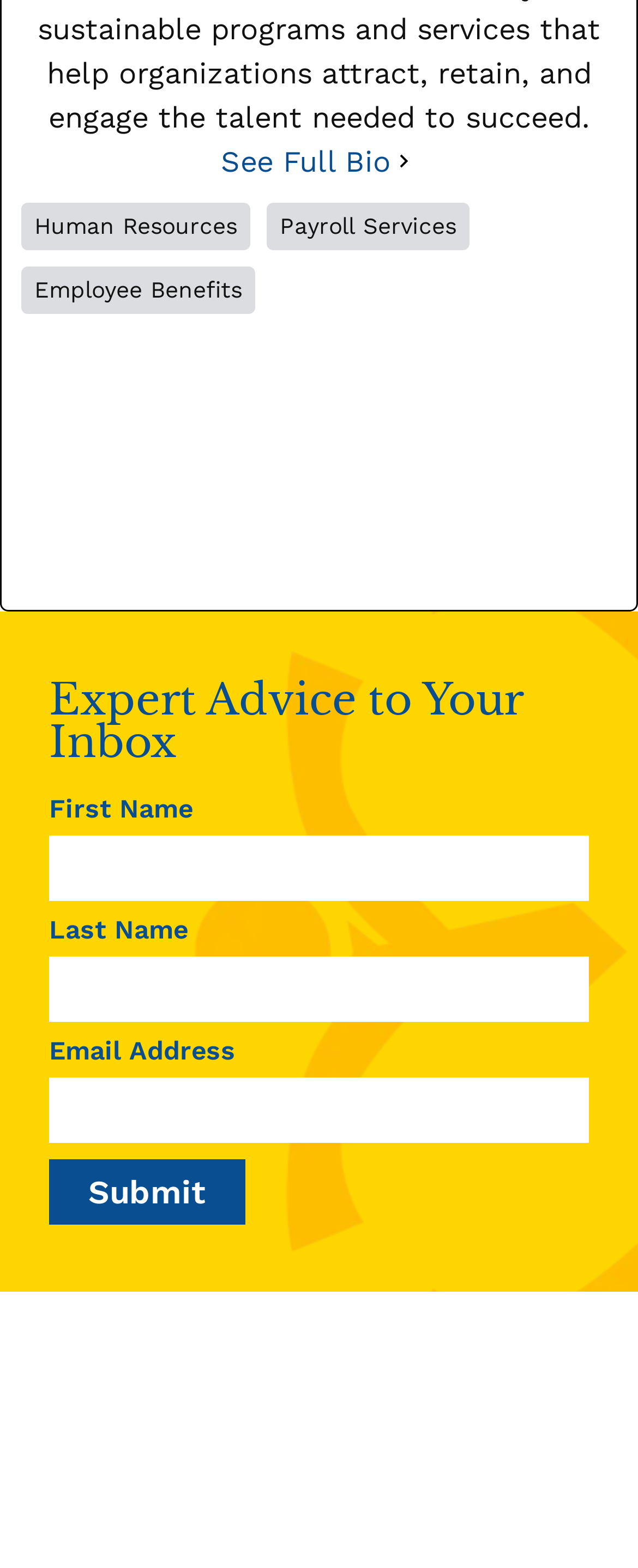Kindly determine the bounding box coordinates for the clickable area to achieve the given instruction: "Click on ELI Advisors - Employee Benefits, Outsourced HR & Payroll".

[0.122, 0.849, 0.878, 0.929]